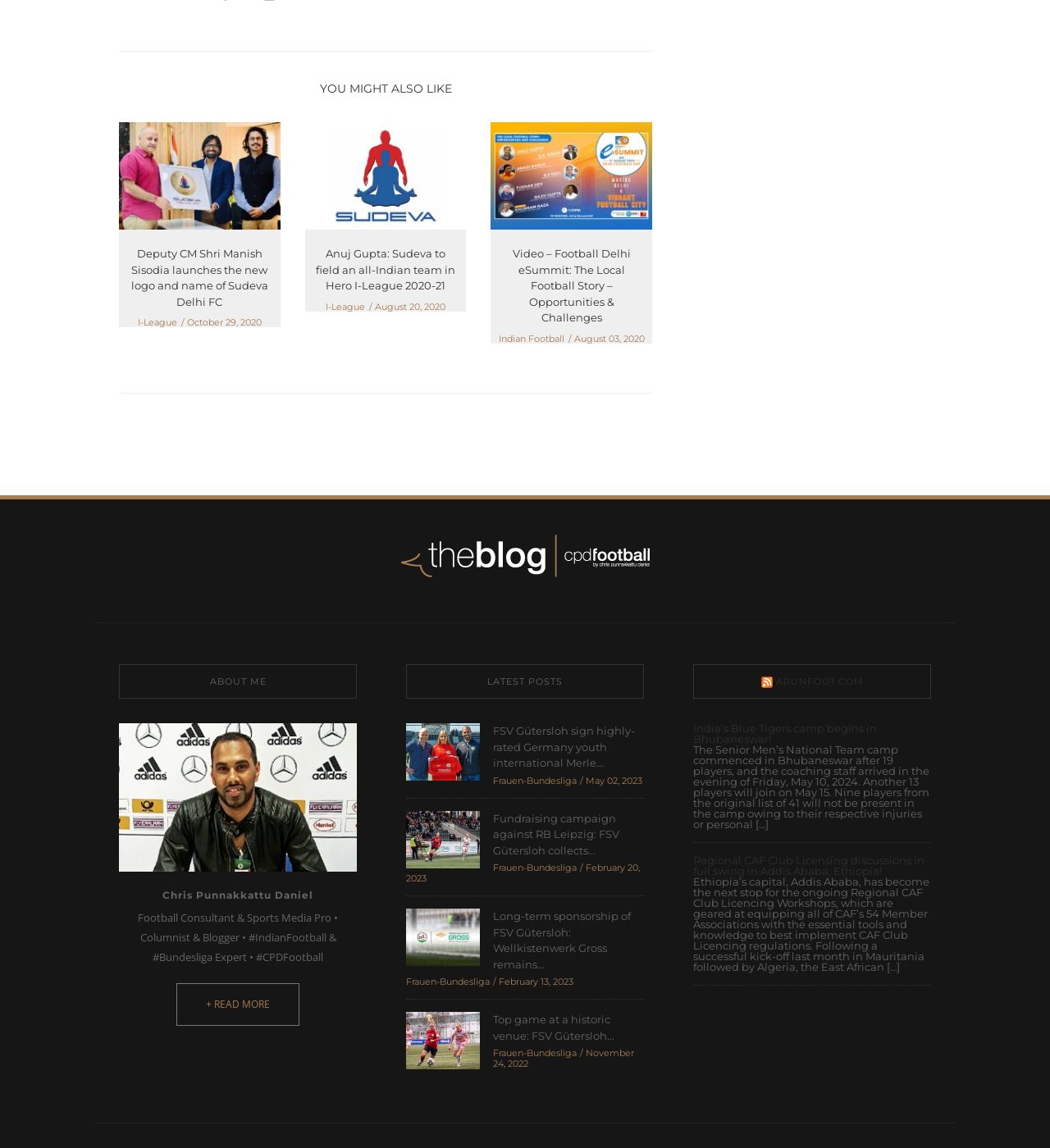Please find the bounding box coordinates for the clickable element needed to perform this instruction: "Read the article about Deputy CM Shri Manish Sisodia launching the new logo and name of Sudeva Delhi FC".

[0.113, 0.214, 0.267, 0.27]